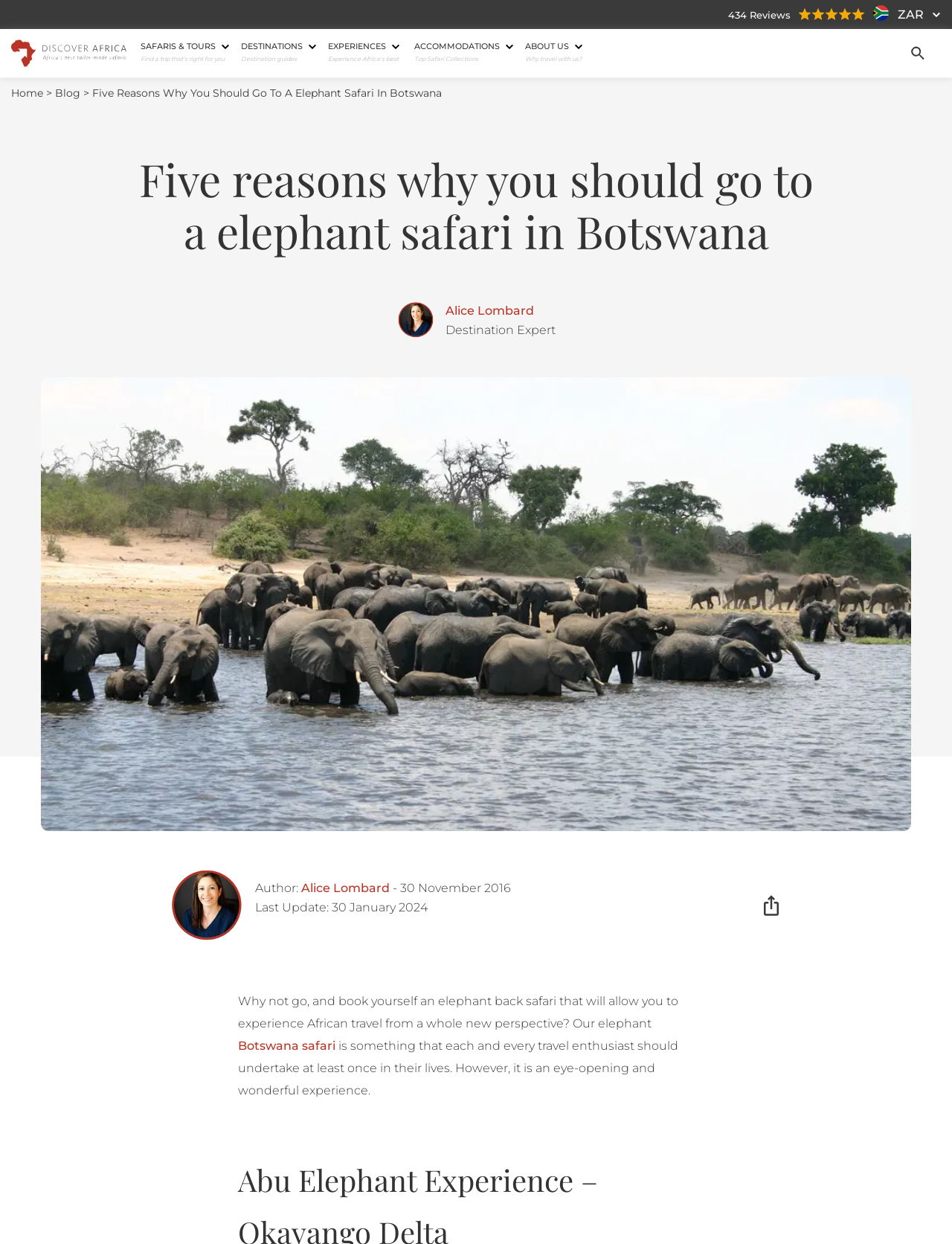Find the bounding box coordinates of the clickable element required to execute the following instruction: "Learn more about 'Botswana safari'". Provide the coordinates as four float numbers between 0 and 1, i.e., [left, top, right, bottom].

[0.25, 0.835, 0.352, 0.846]